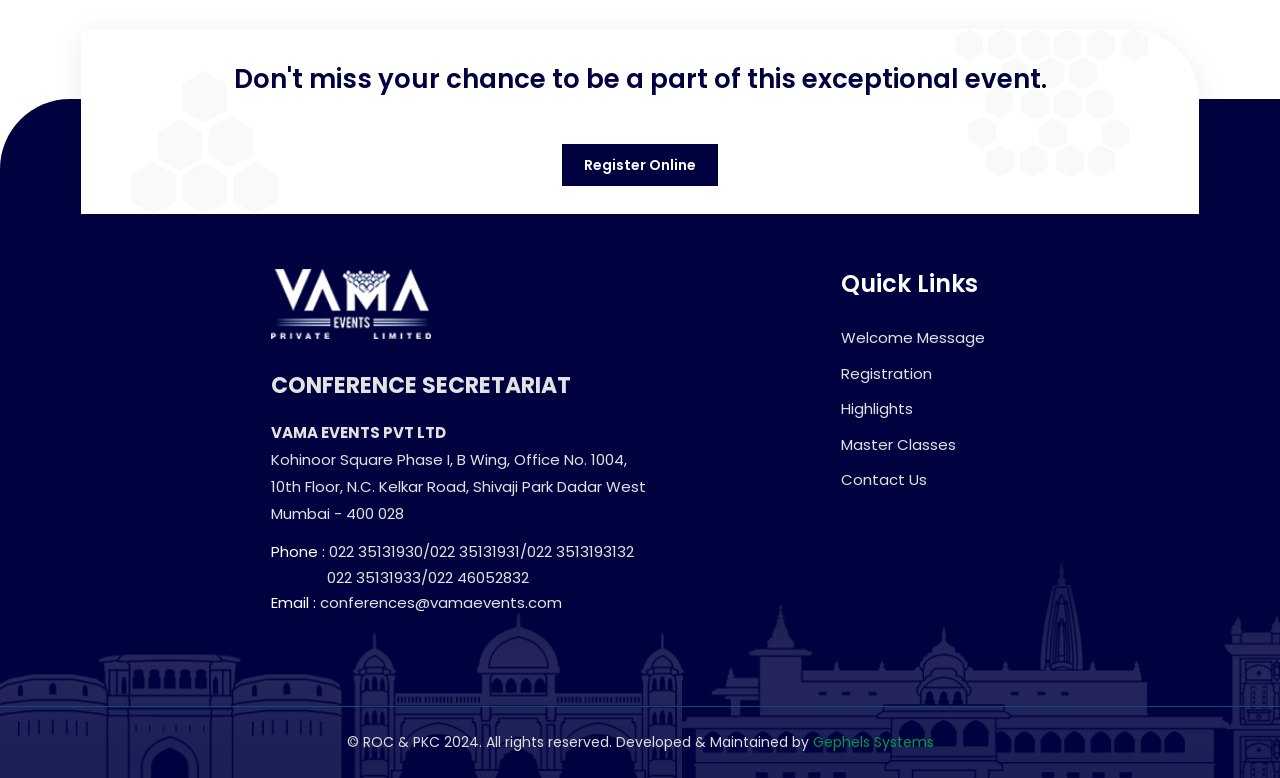Using the provided description: "022 35131930/022 35131931/022 3513193132", find the bounding box coordinates of the corresponding UI element. The output should be four float numbers between 0 and 1, in the format [left, top, right, bottom].

[0.257, 0.696, 0.496, 0.723]